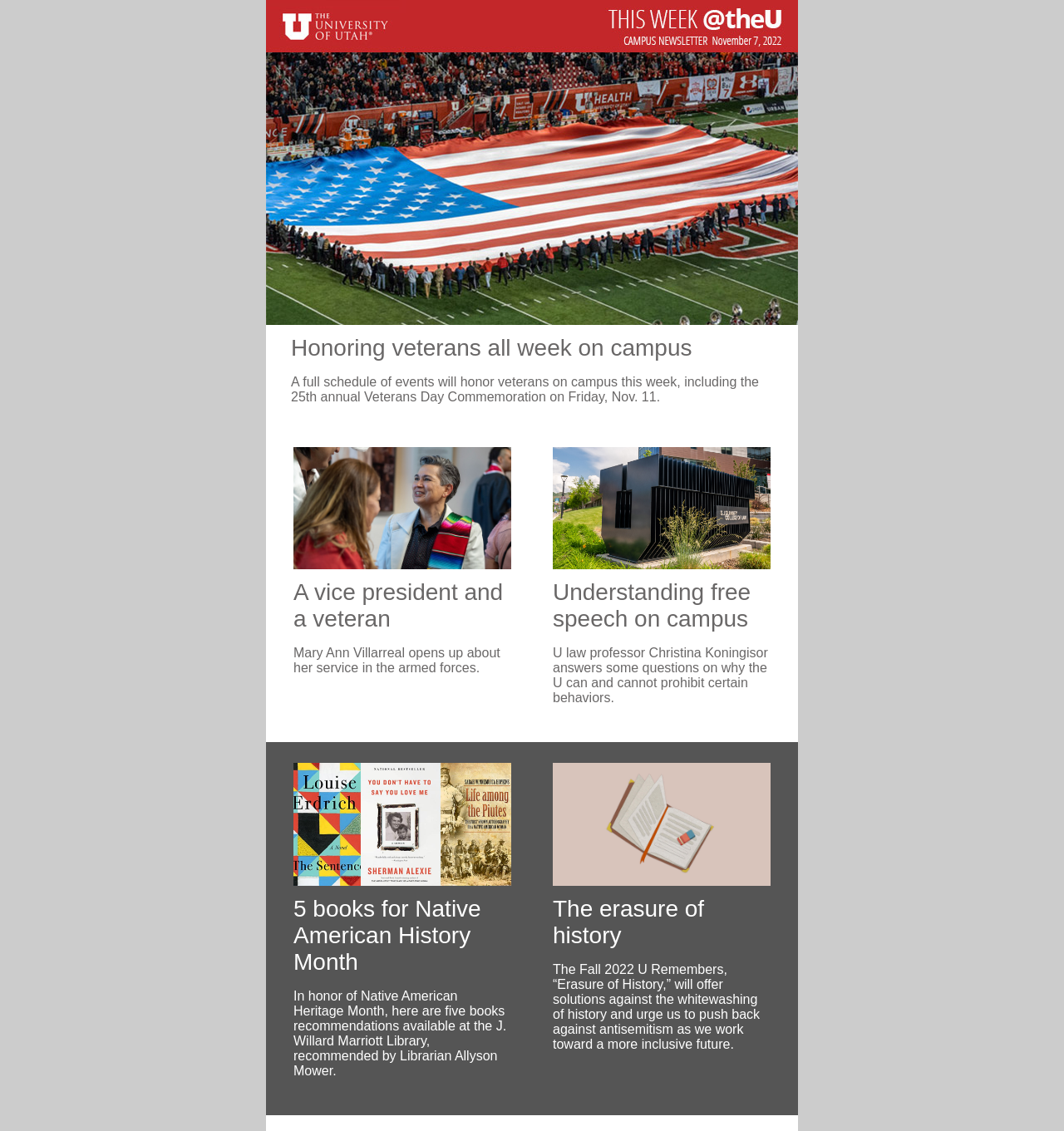Extract the text of the main heading from the webpage.

Honoring veterans all week on campus